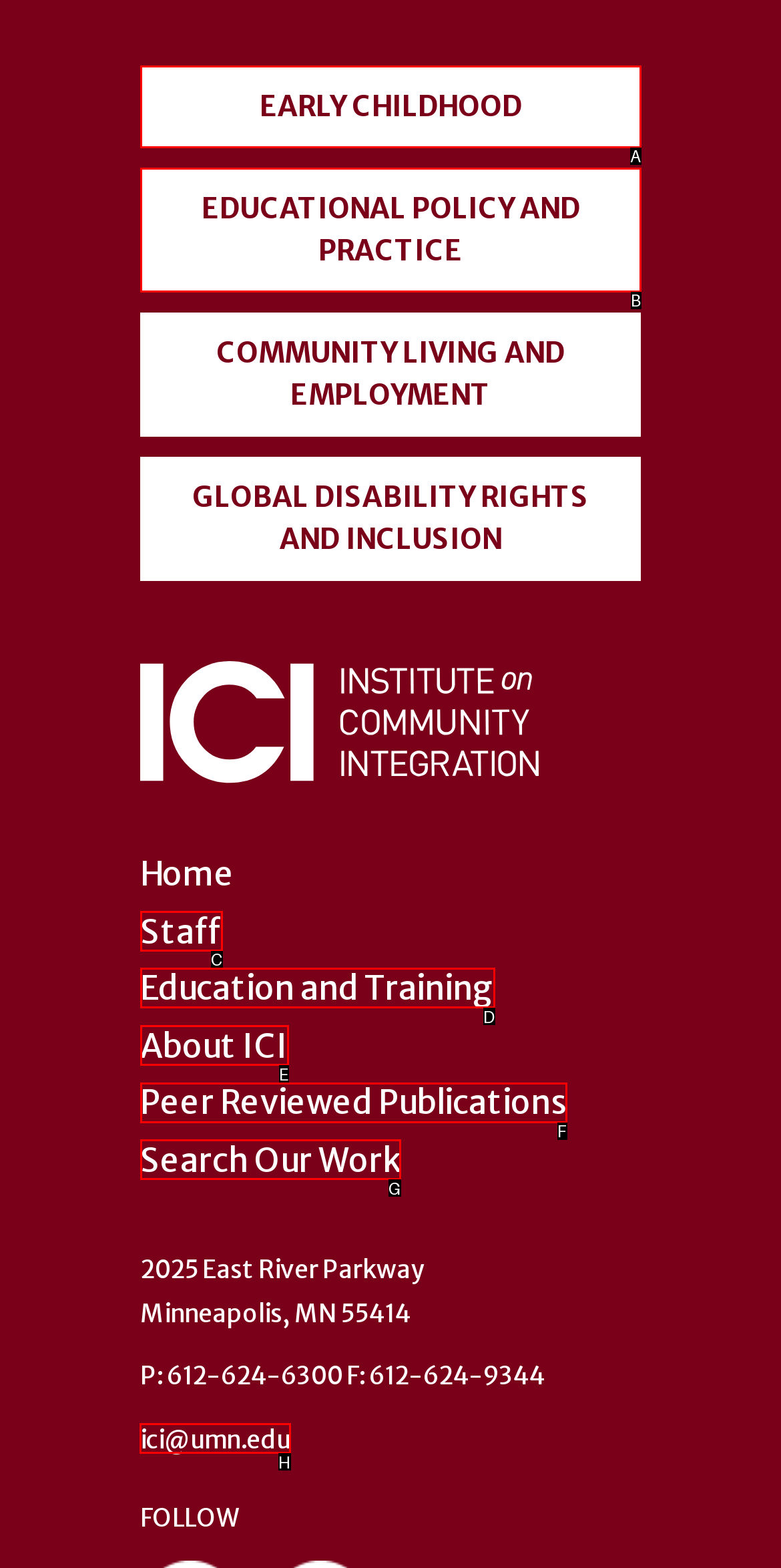Out of the given choices, which letter corresponds to the UI element required to contact us? Answer with the letter.

H